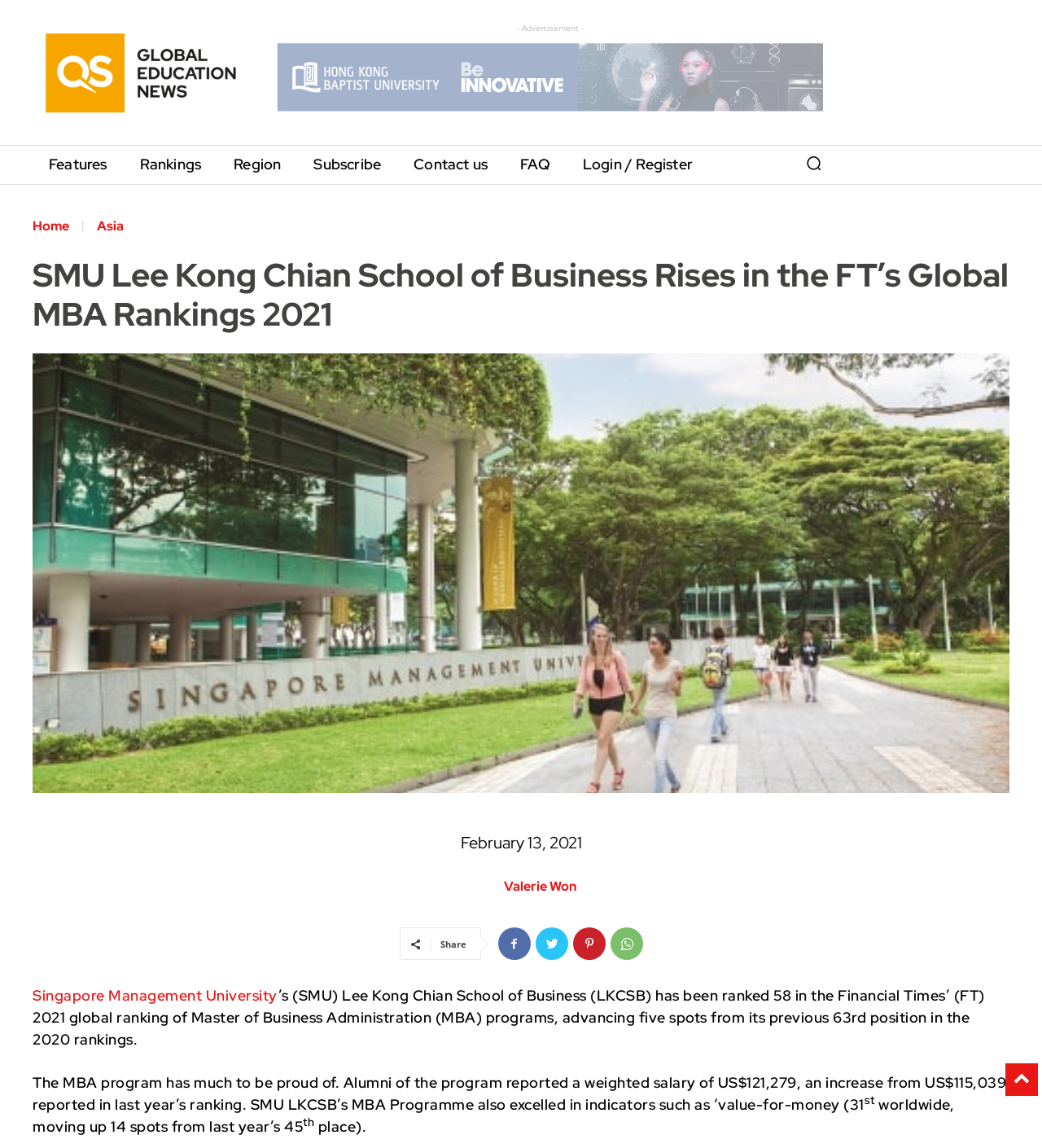Please reply with a single word or brief phrase to the question: 
How many spots did SMU LKCSB’s MBA Programme move up in the FT’s Global MBA Rankings 2021?

5